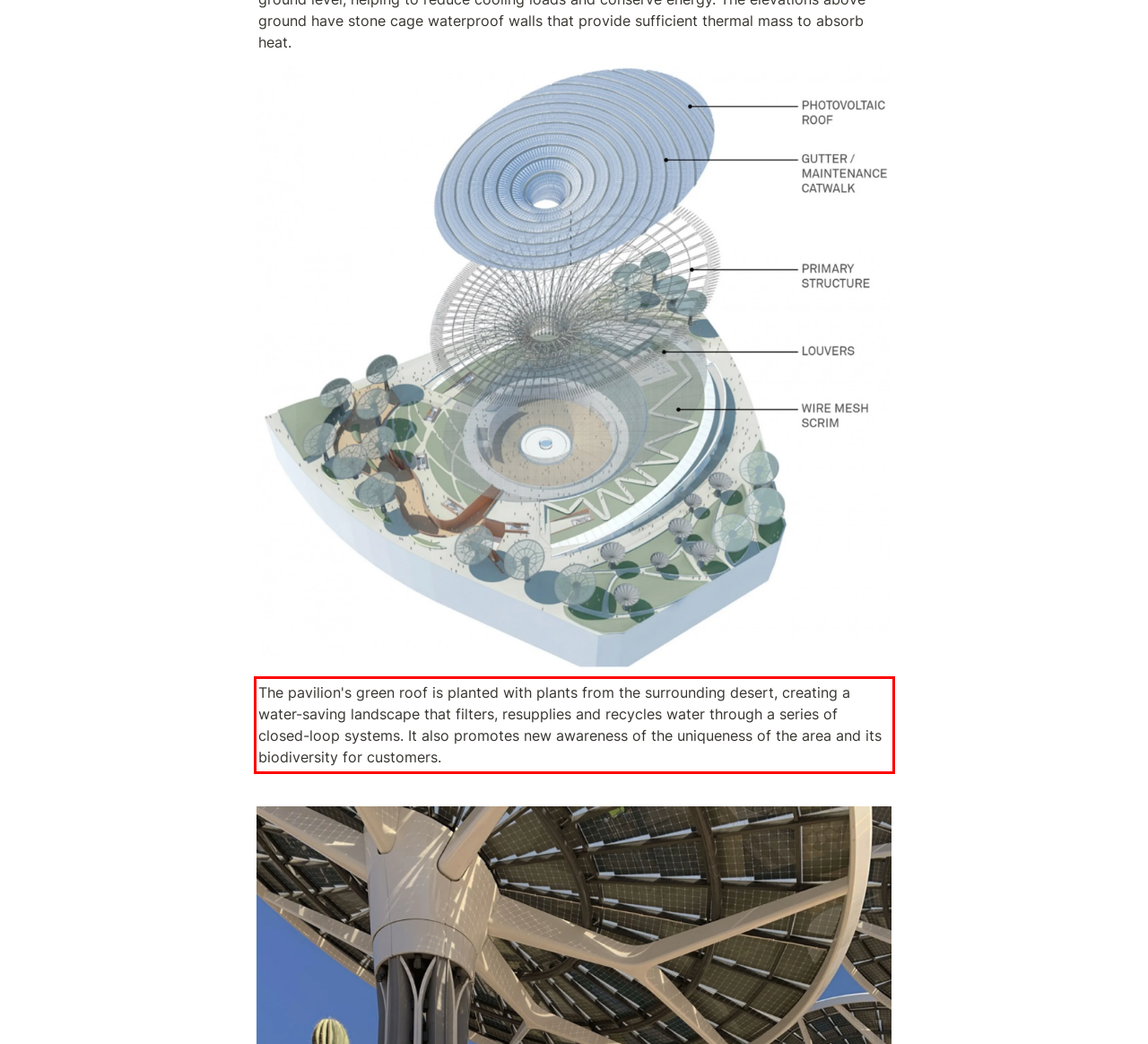You are given a webpage screenshot with a red bounding box around a UI element. Extract and generate the text inside this red bounding box.

The pavilion's green roof is planted with plants from the surrounding desert, creating a water-saving landscape that filters, resupplies and recycles water through a series of closed-loop systems. It also promotes new awareness of the uniqueness of the area and its biodiversity for customers.